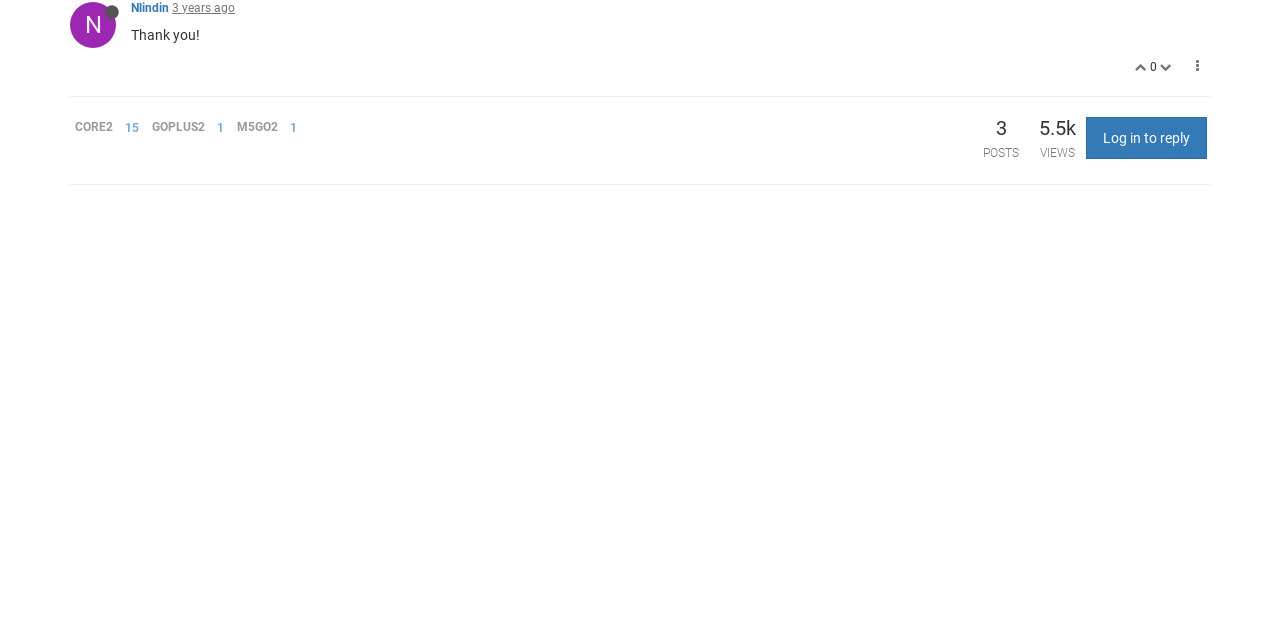Provide the bounding box coordinates of the HTML element this sentence describes: "Ominview_hackathonDashboard2". The bounding box coordinates consist of four float numbers between 0 and 1, i.e., [left, top, right, bottom].

None